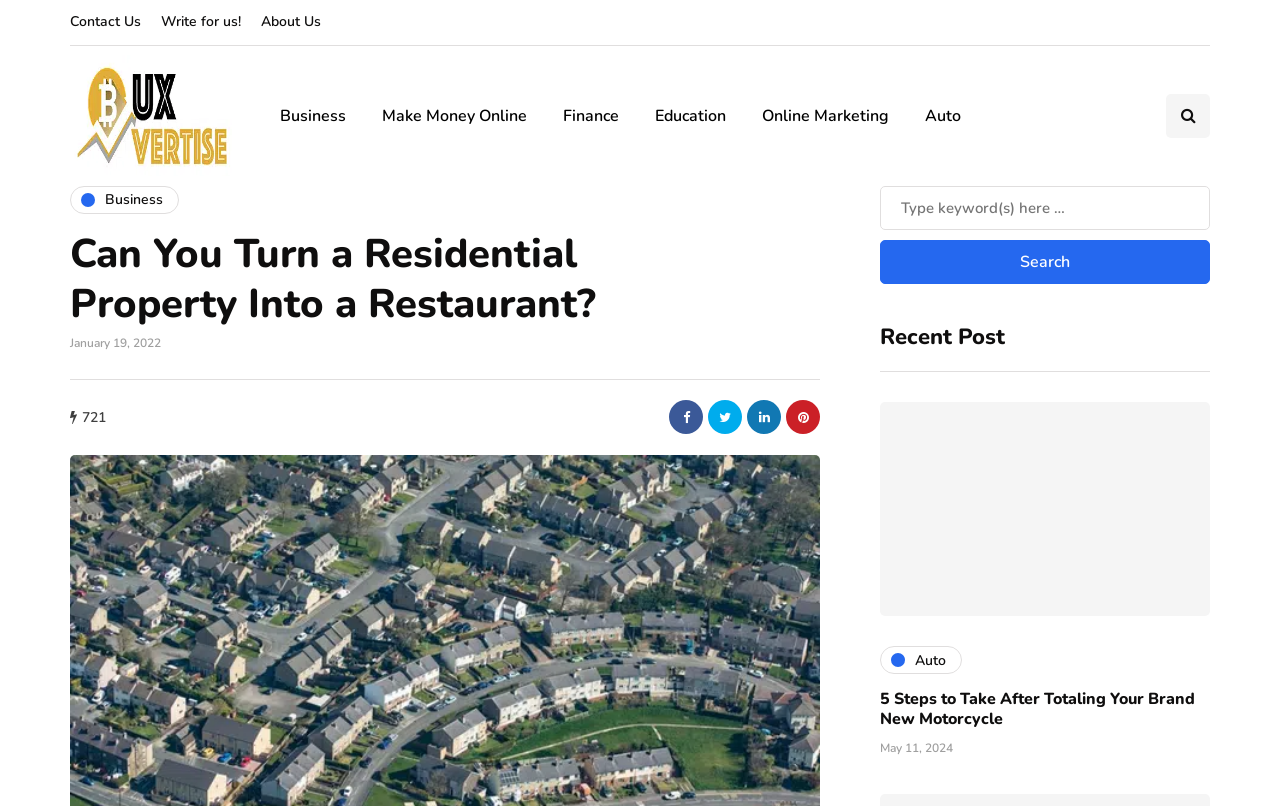Please locate the bounding box coordinates of the element that should be clicked to complete the given instruction: "Search for something".

[0.688, 0.23, 0.945, 0.352]